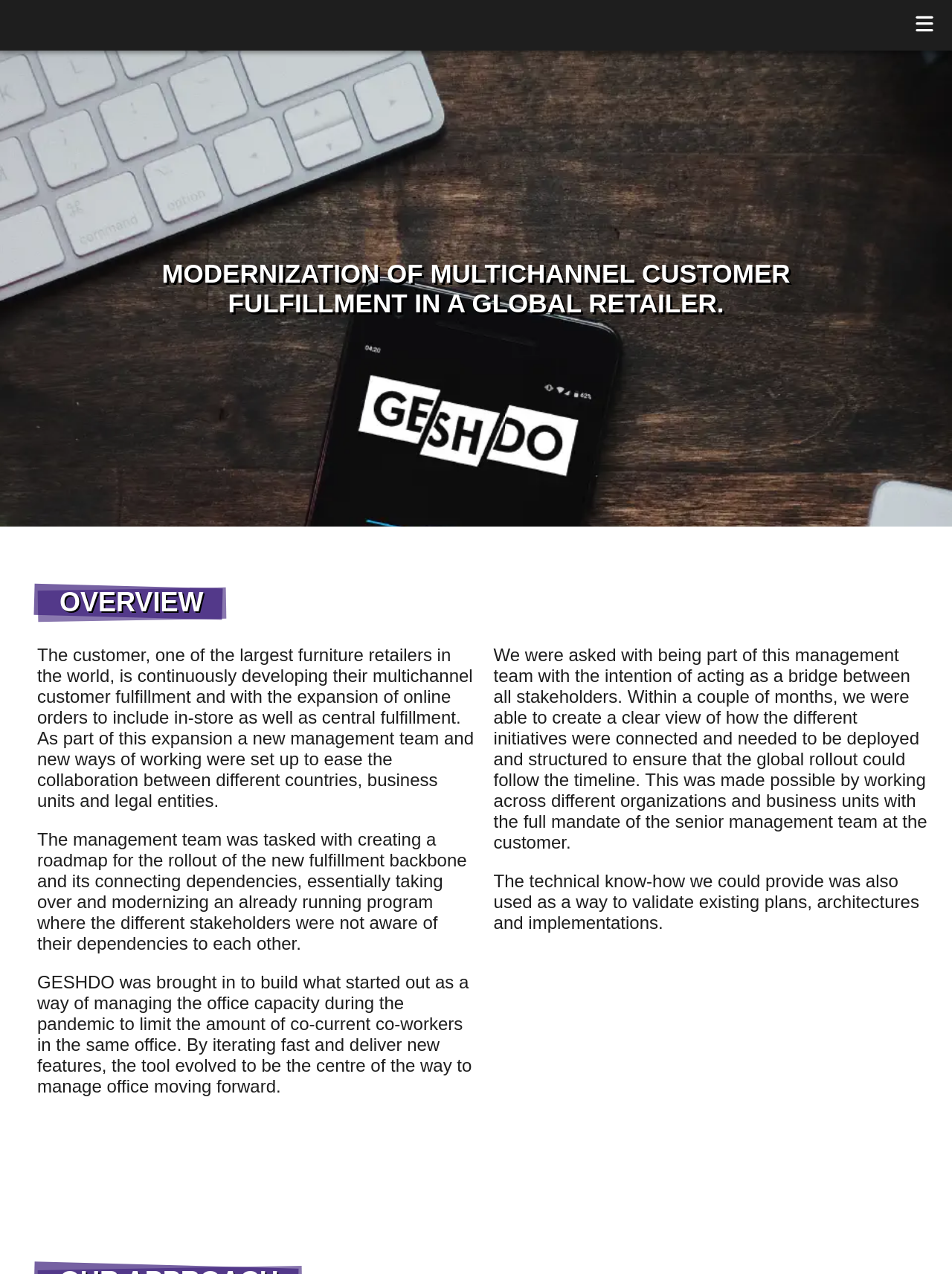What was the role of GESHDO in the management team?
Look at the image and construct a detailed response to the question.

As stated in the StaticText element with the text 'We were asked with being part of this management team with the intention of acting as a bridge between all stakeholders.', GESHDO's role in the management team was to act as a bridge between all stakeholders.